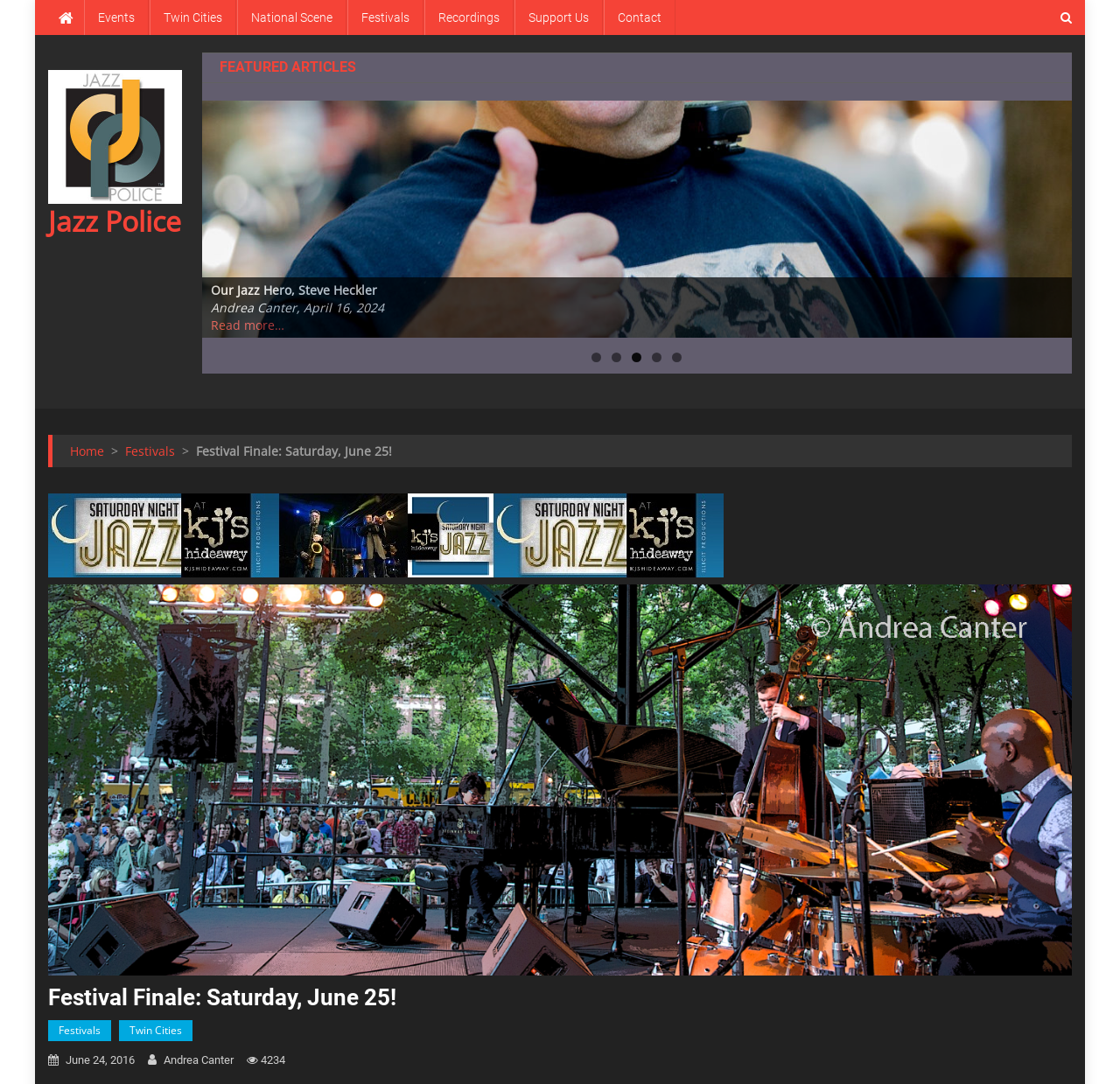How many pages of articles are there?
Look at the image and respond with a single word or a short phrase.

5